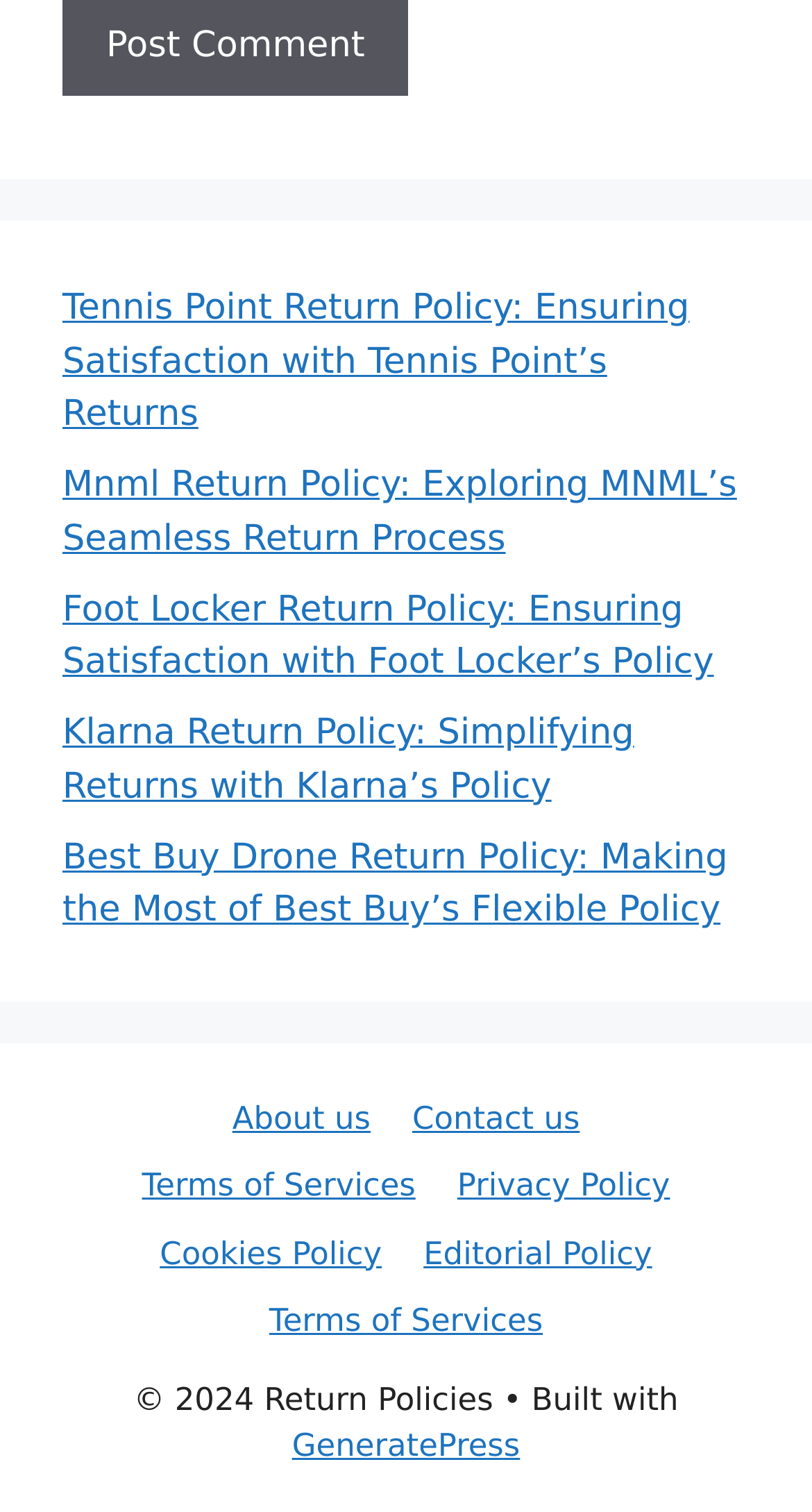Please determine the bounding box coordinates of the clickable area required to carry out the following instruction: "View Tennis Point Return Policy". The coordinates must be four float numbers between 0 and 1, represented as [left, top, right, bottom].

[0.077, 0.19, 0.849, 0.288]